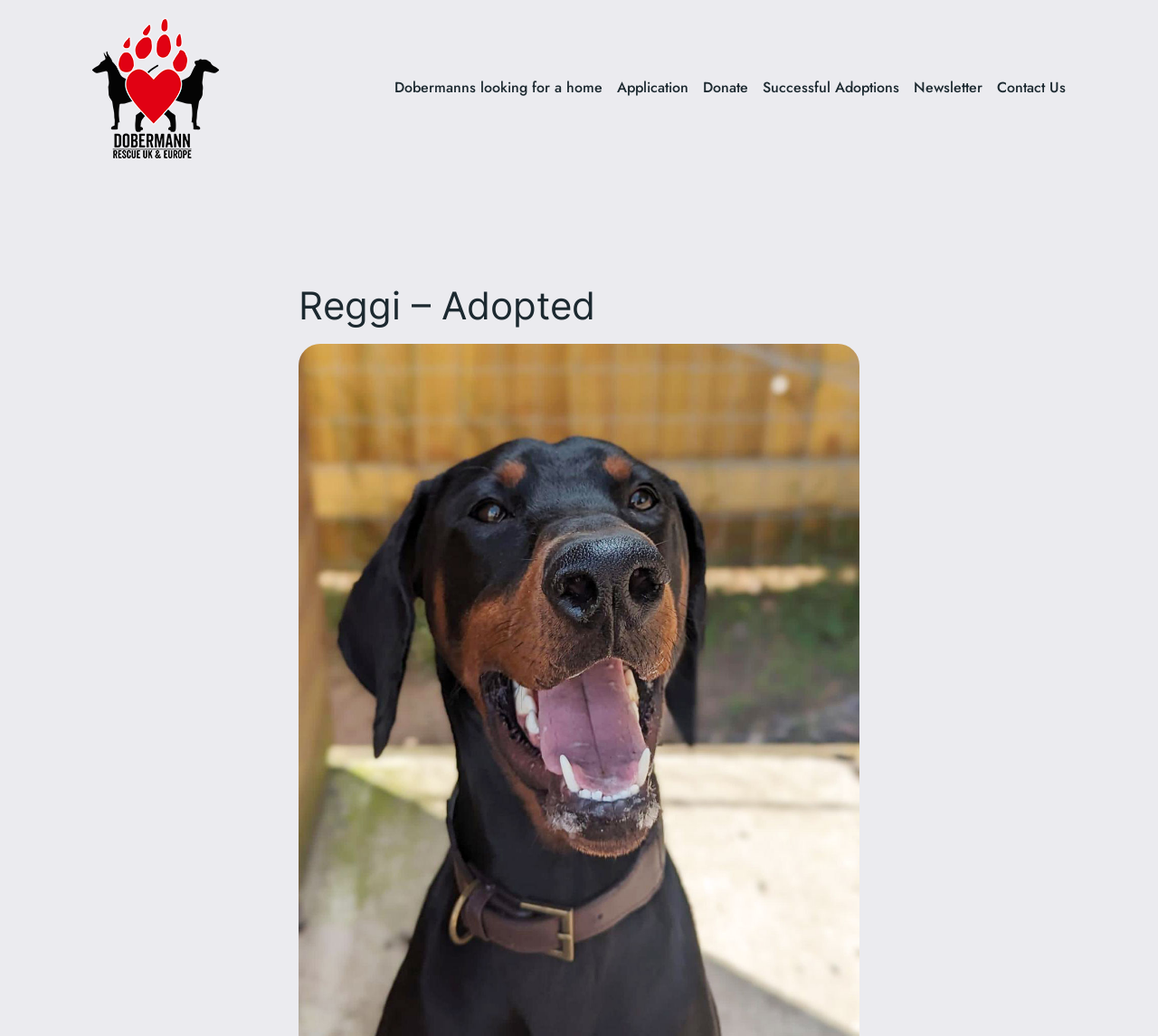How many navigation links are there?
Please use the image to provide an in-depth answer to the question.

The navigation section has 7 links: 'Dobermanns looking for a home', 'Application', 'Donate', 'Successful Adoptions', 'Newsletter', 'Contact Us'.